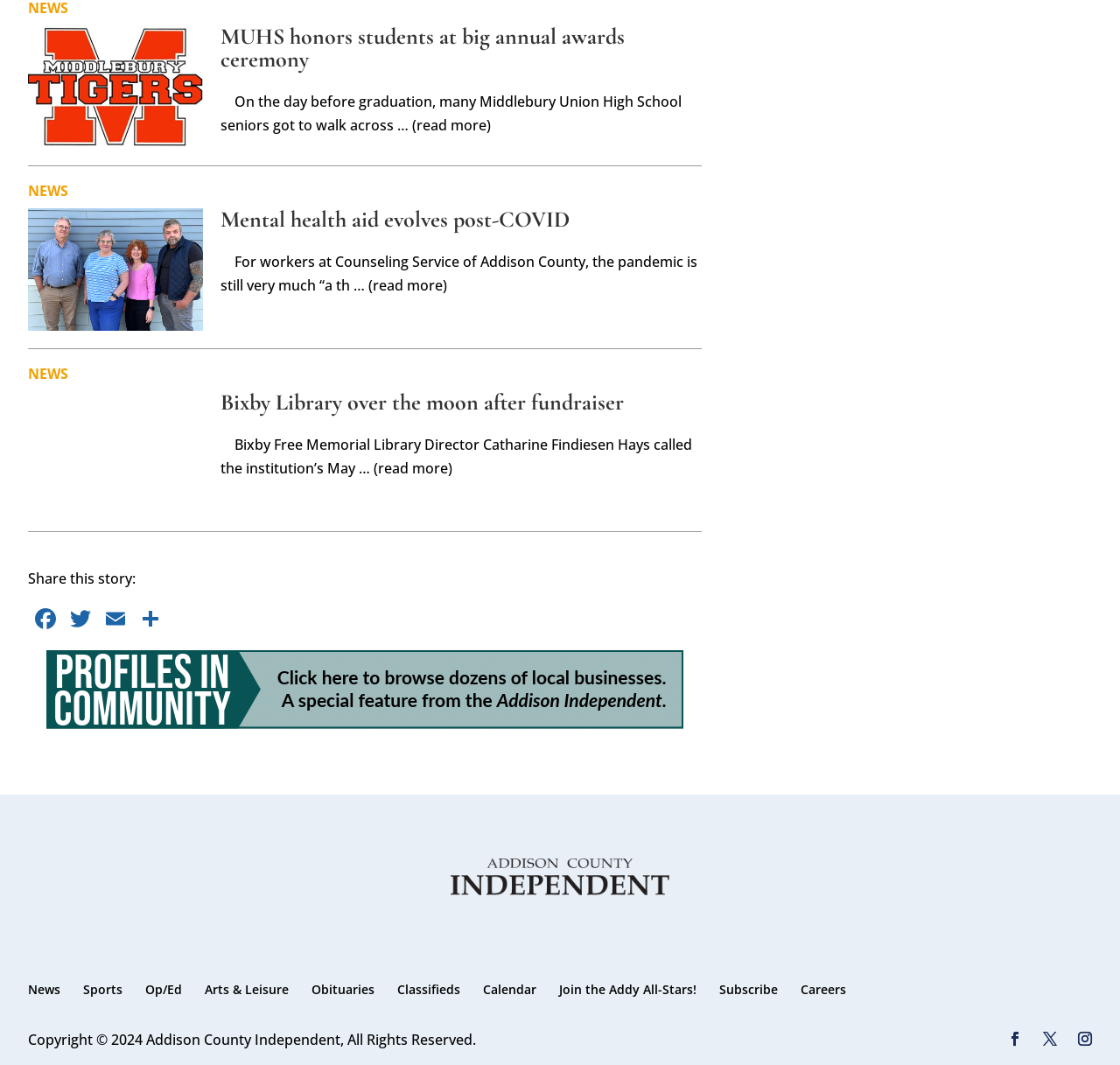Give a one-word or short phrase answer to this question: 
How many social media sharing options are available?

4